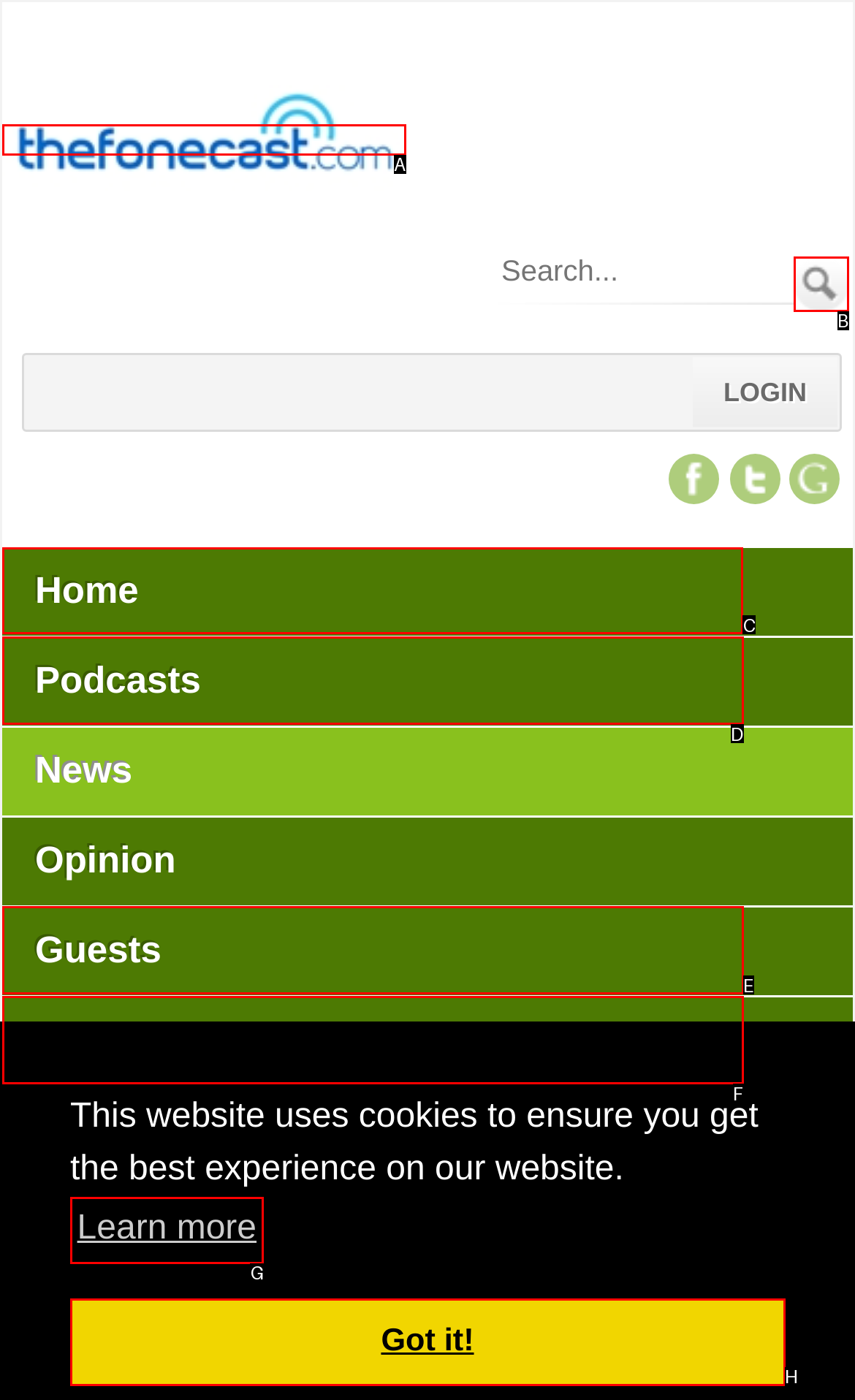Determine which HTML element should be clicked to carry out the following task: Go to the home page Respond with the letter of the appropriate option.

C